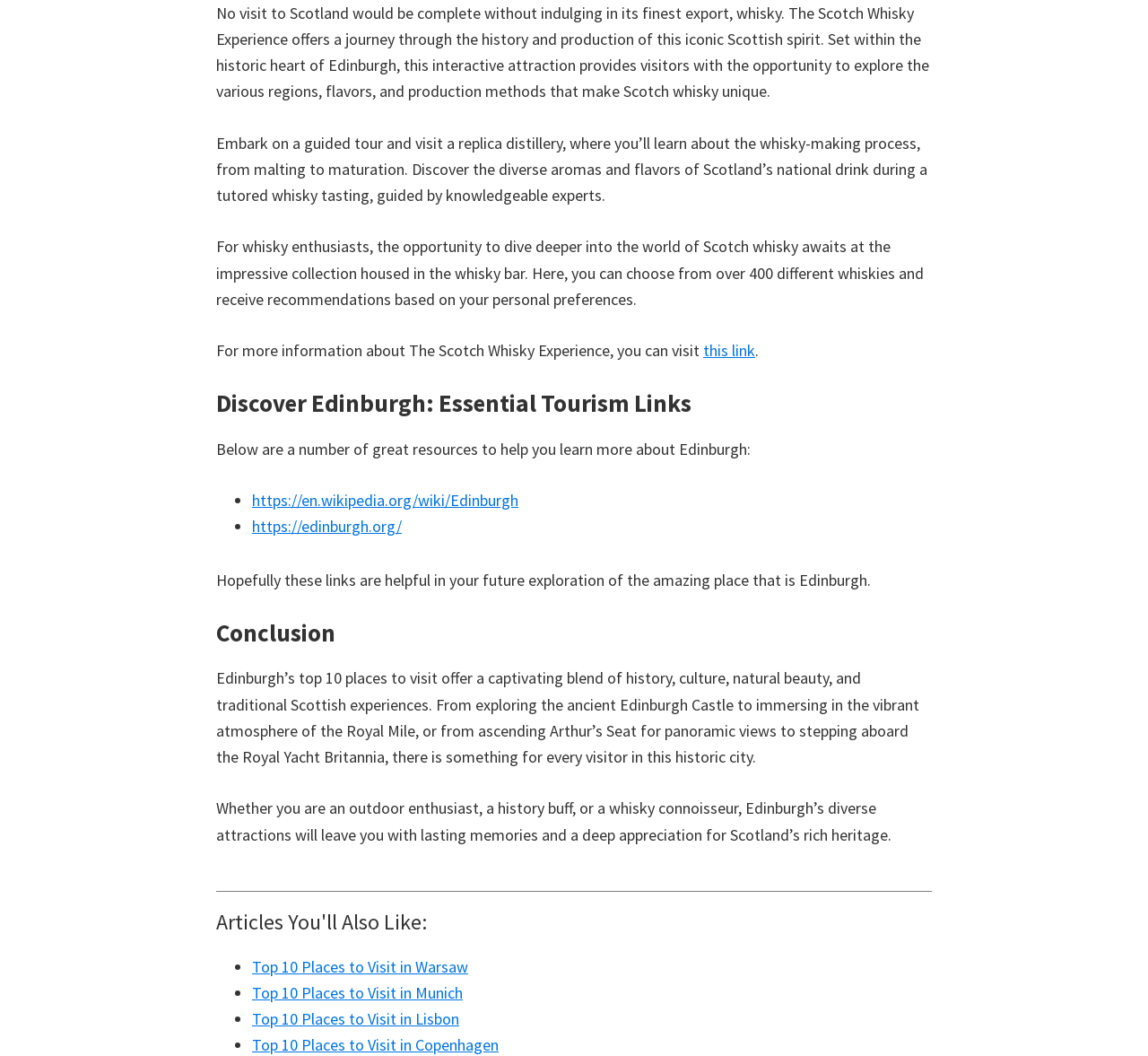Give a one-word or short-phrase answer to the following question: 
What is the name of the historic city mentioned in the webpage?

Edinburgh